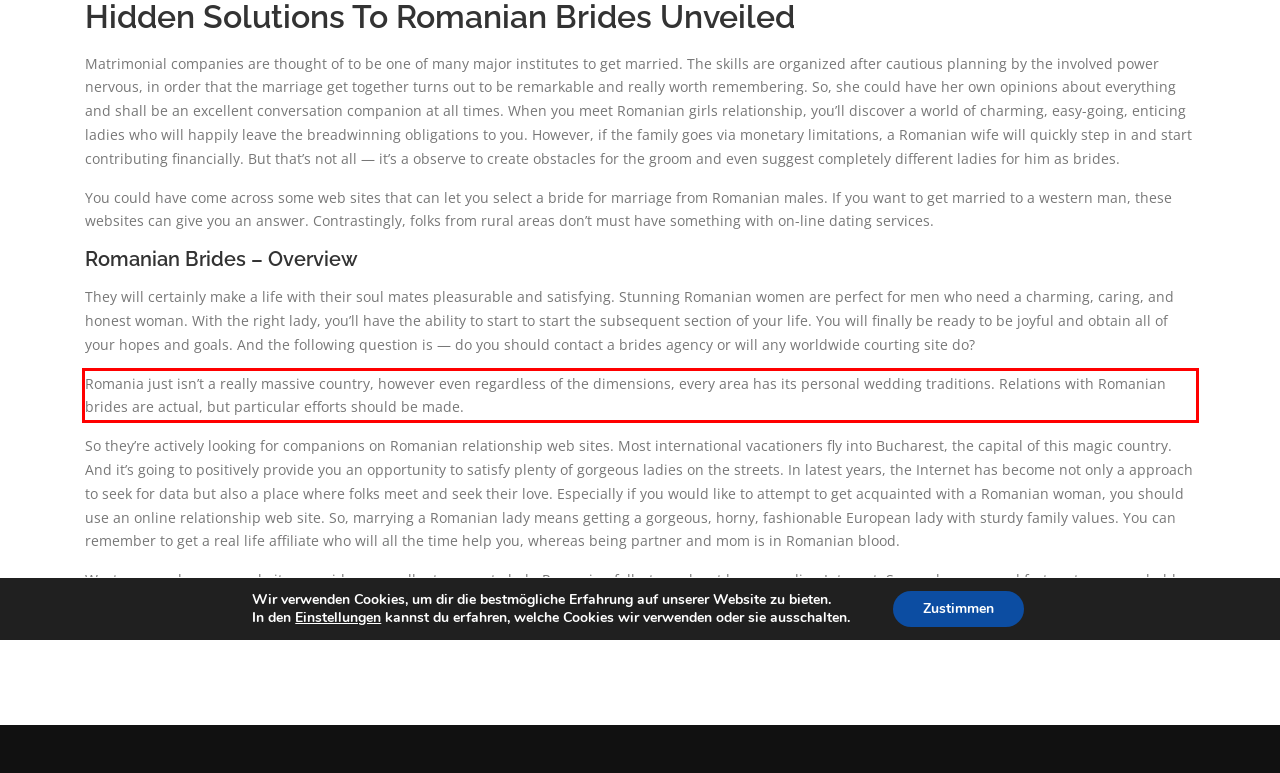Please examine the webpage screenshot and extract the text within the red bounding box using OCR.

Romania just isn’t a really massive country, however even regardless of the dimensions, every area has its personal wedding traditions. Relations with Romanian brides are actual, but particular efforts should be made.